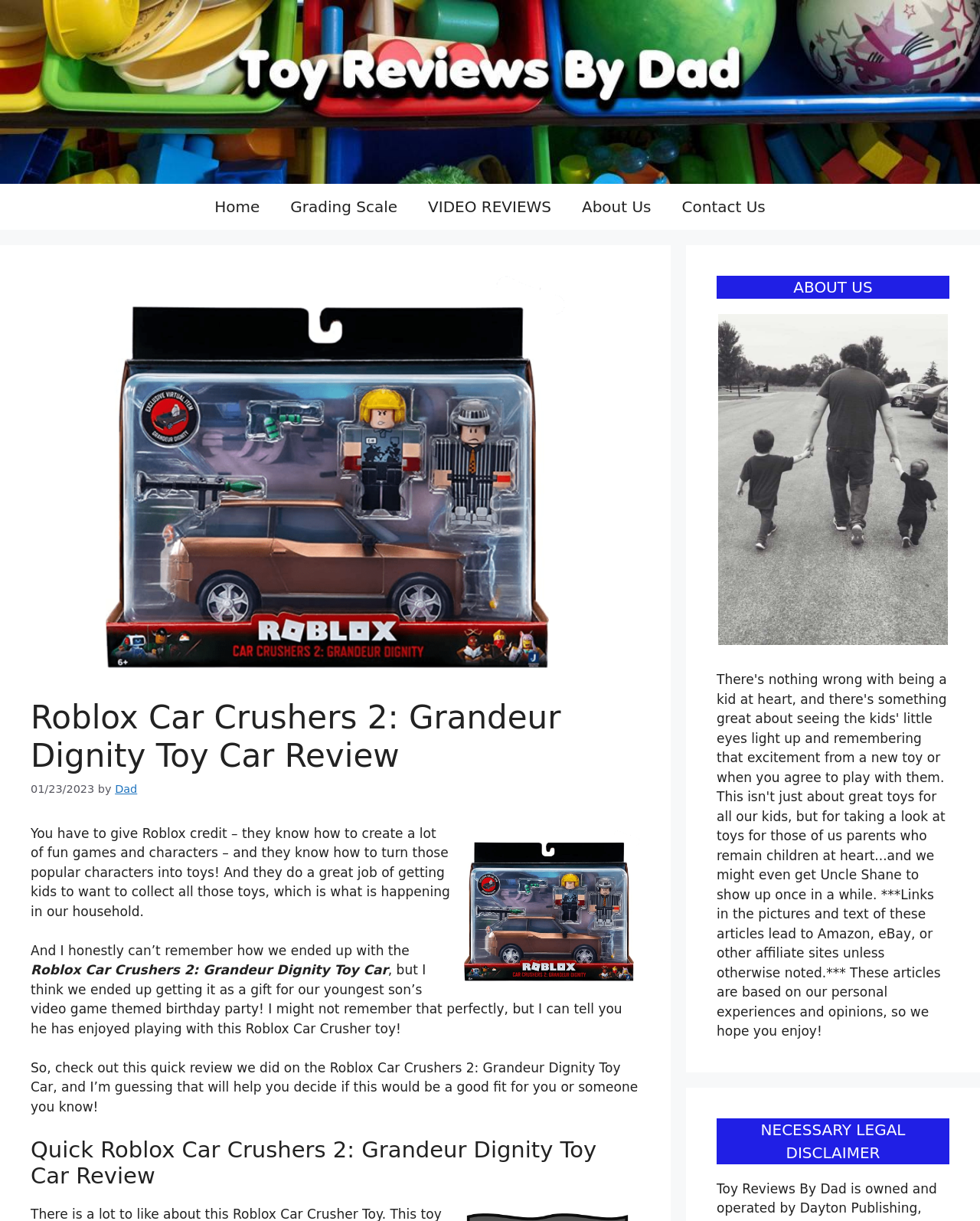Find the bounding box coordinates for the area you need to click to carry out the instruction: "Read the 'Quick Roblox Car Crushers 2: Grandeur Dignity Toy Car Review'". The coordinates should be four float numbers between 0 and 1, indicated as [left, top, right, bottom].

[0.031, 0.931, 0.653, 0.974]